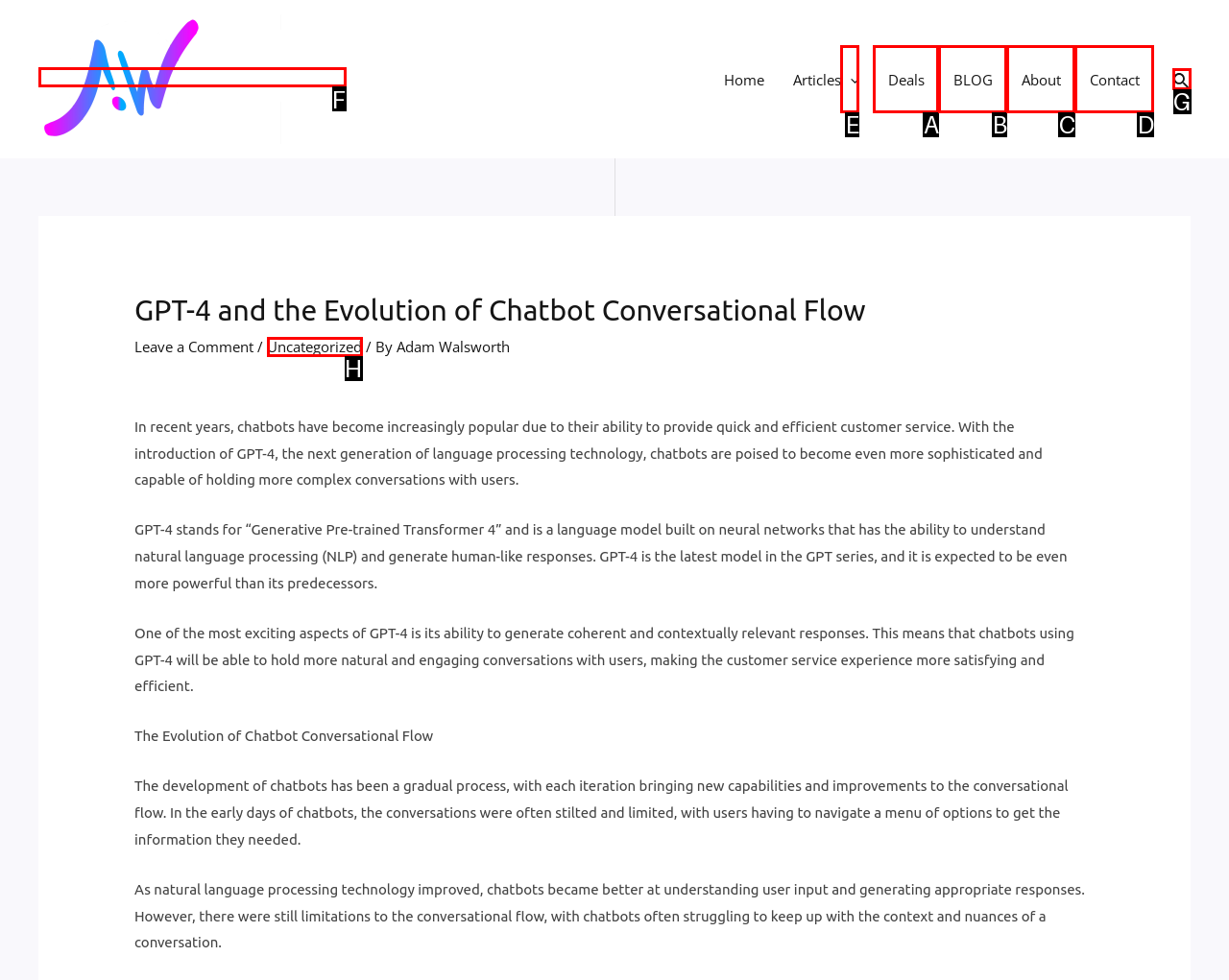Determine the letter of the UI element I should click on to complete the task: Toggle the 'Articles Menu' from the provided choices in the screenshot.

E